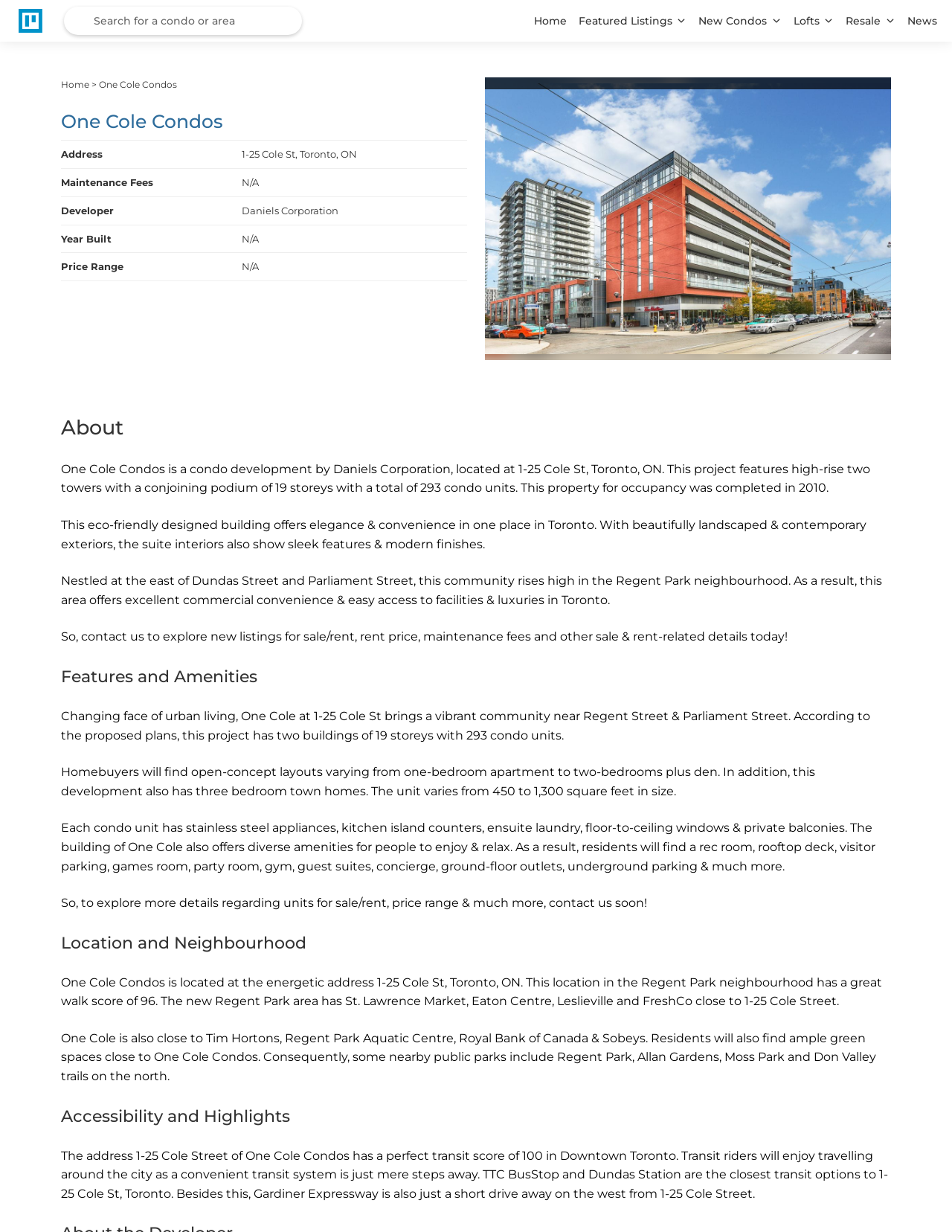Give a one-word or one-phrase response to the question: 
What is the transit score of the address 1-25 Cole Street?

100